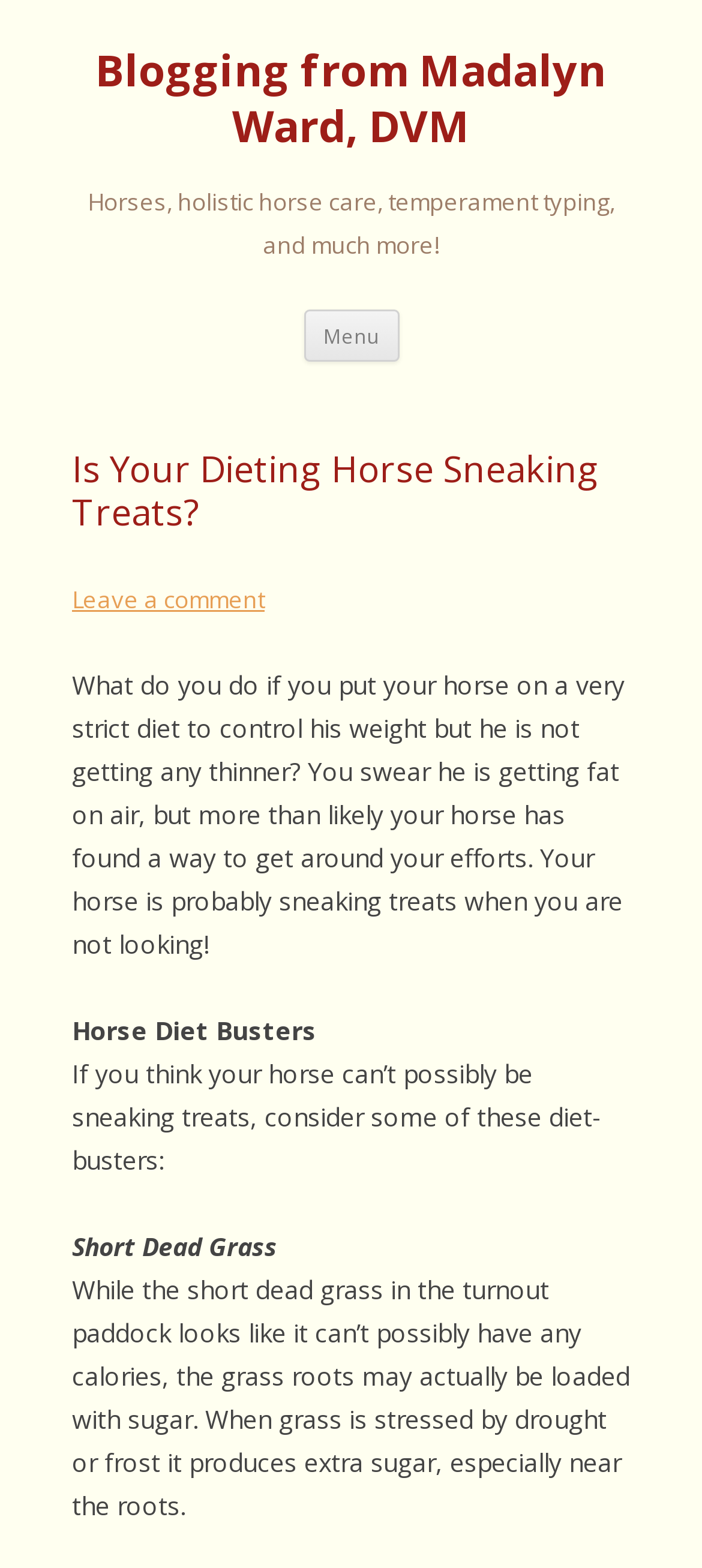Identify the main heading of the webpage and provide its text content.

Blogging from Madalyn Ward, DVM